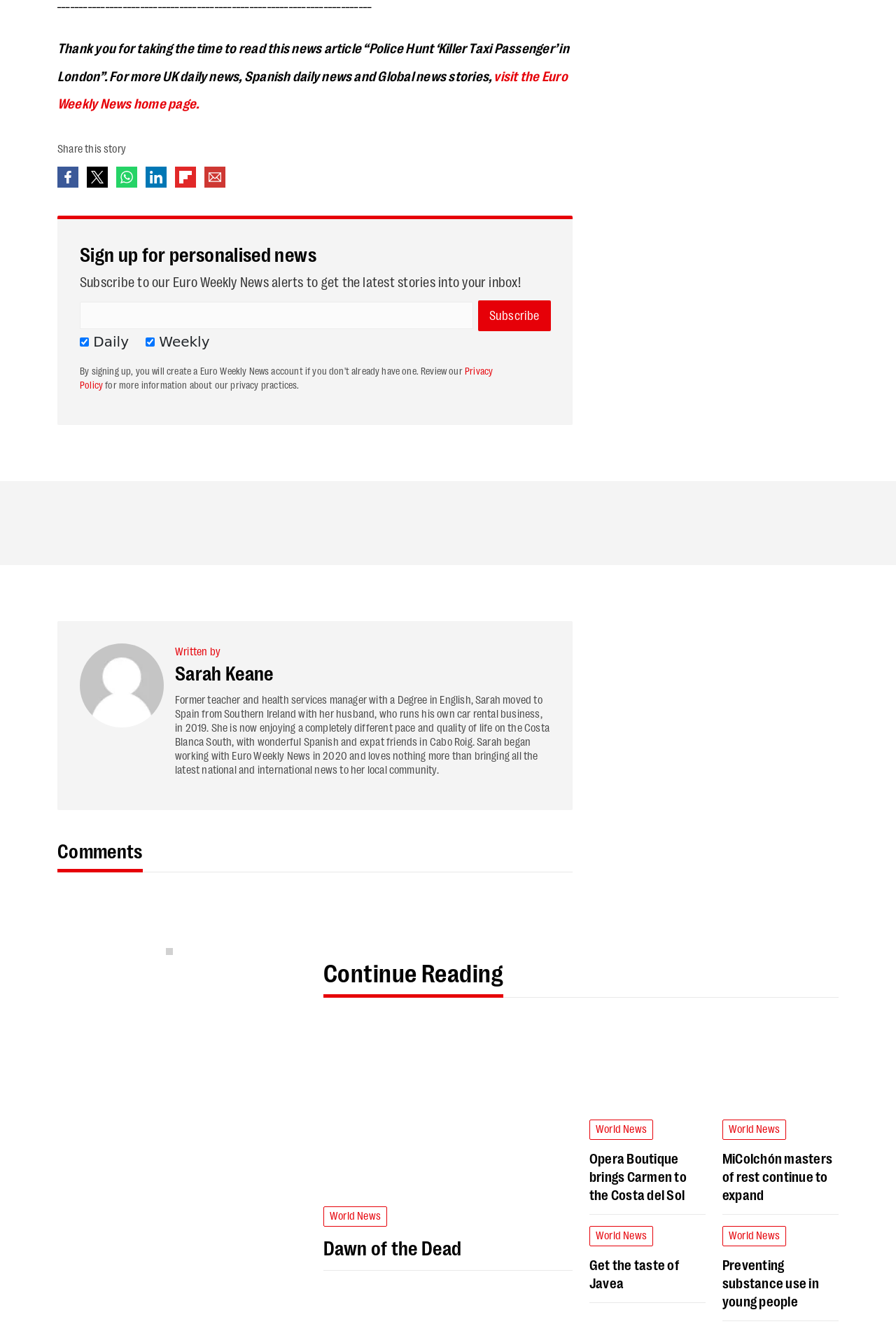Find the bounding box of the UI element described as: "Sarah Keane". The bounding box coordinates should be given as four float values between 0 and 1, i.e., [left, top, right, bottom].

[0.195, 0.482, 0.614, 0.511]